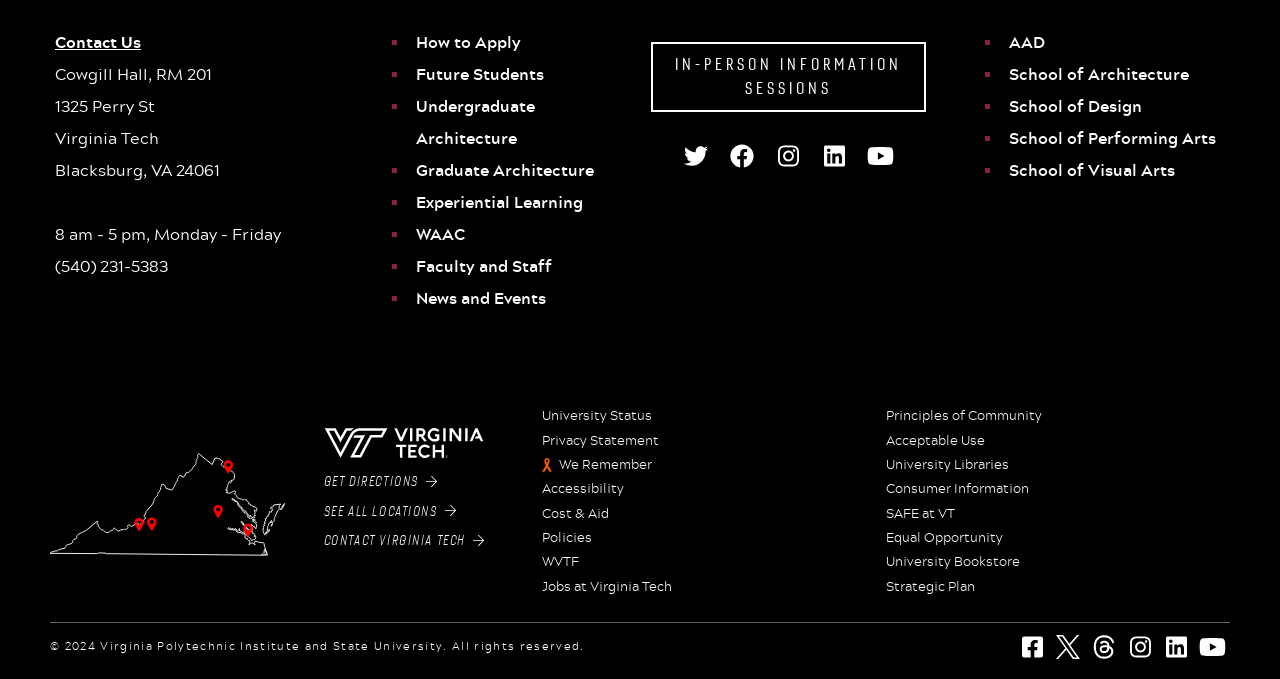Predict the bounding box coordinates for the UI element described as: "Contact Virginia Tech". The coordinates should be four float numbers between 0 and 1, presented as [left, top, right, bottom].

[0.253, 0.785, 0.379, 0.809]